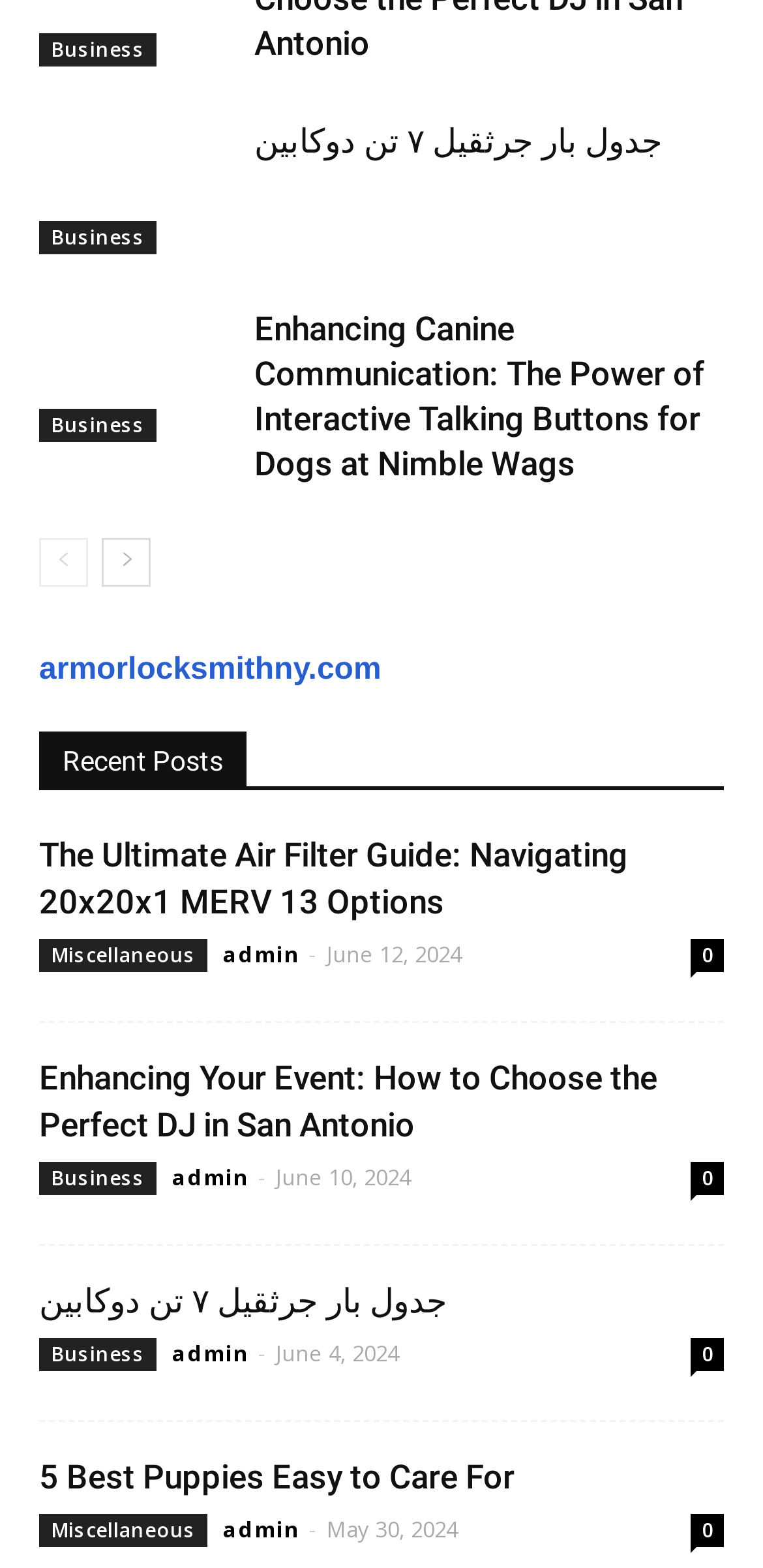What is the category of the second post?
Refer to the screenshot and respond with a concise word or phrase.

Business